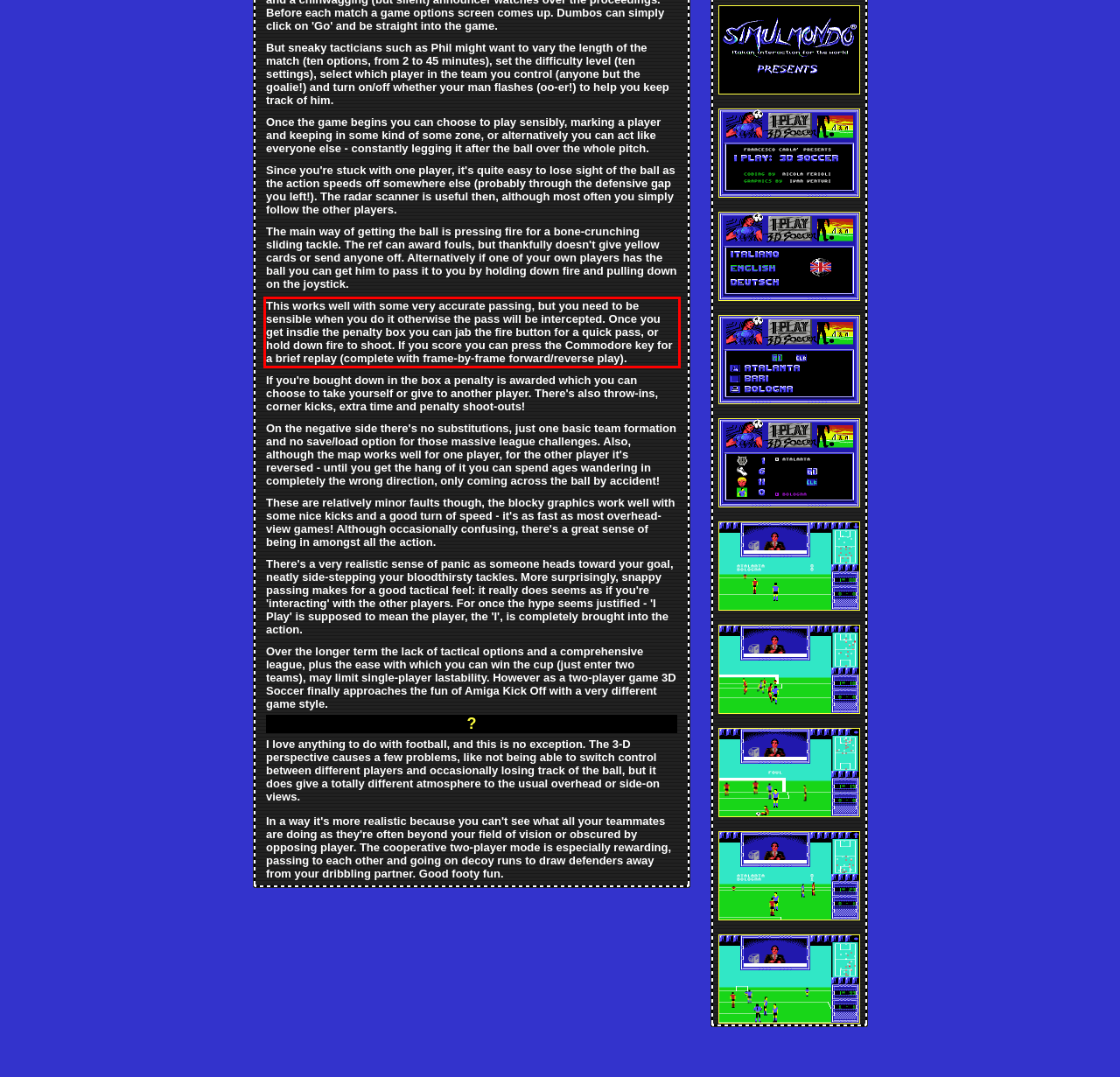You have a webpage screenshot with a red rectangle surrounding a UI element. Extract the text content from within this red bounding box.

This works well with some very accurate passing, but you need to be sensible when you do it otherwise the pass will be intercepted. Once you get insdie the penalty box you can jab the fire button for a quick pass, or hold down fire to shoot. If you score you can press the Commodore key for a brief replay (complete with frame-by-frame forward/reverse play).